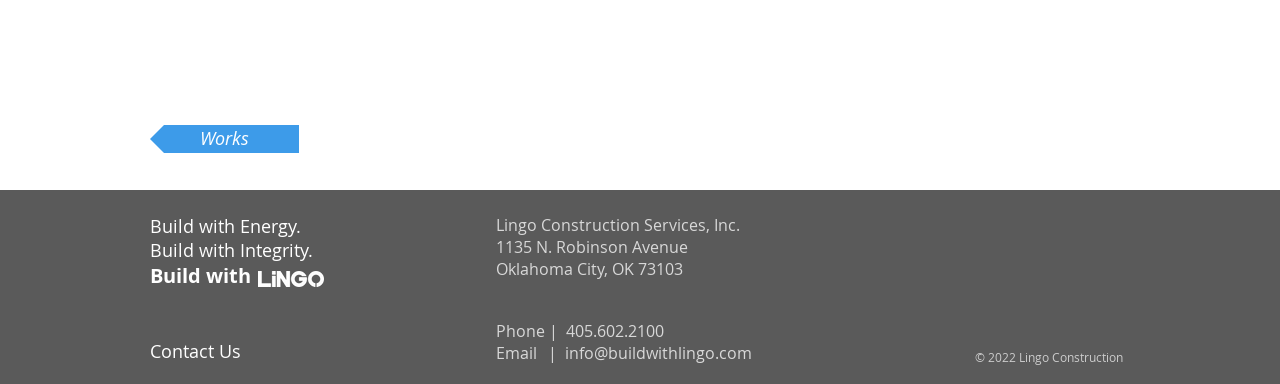What is the email address?
Utilize the information in the image to give a detailed answer to the question.

I found the email address by looking at the link element with the text 'info@buildwithlingo.com' which is located at [0.441, 0.891, 0.588, 0.948] on the webpage.